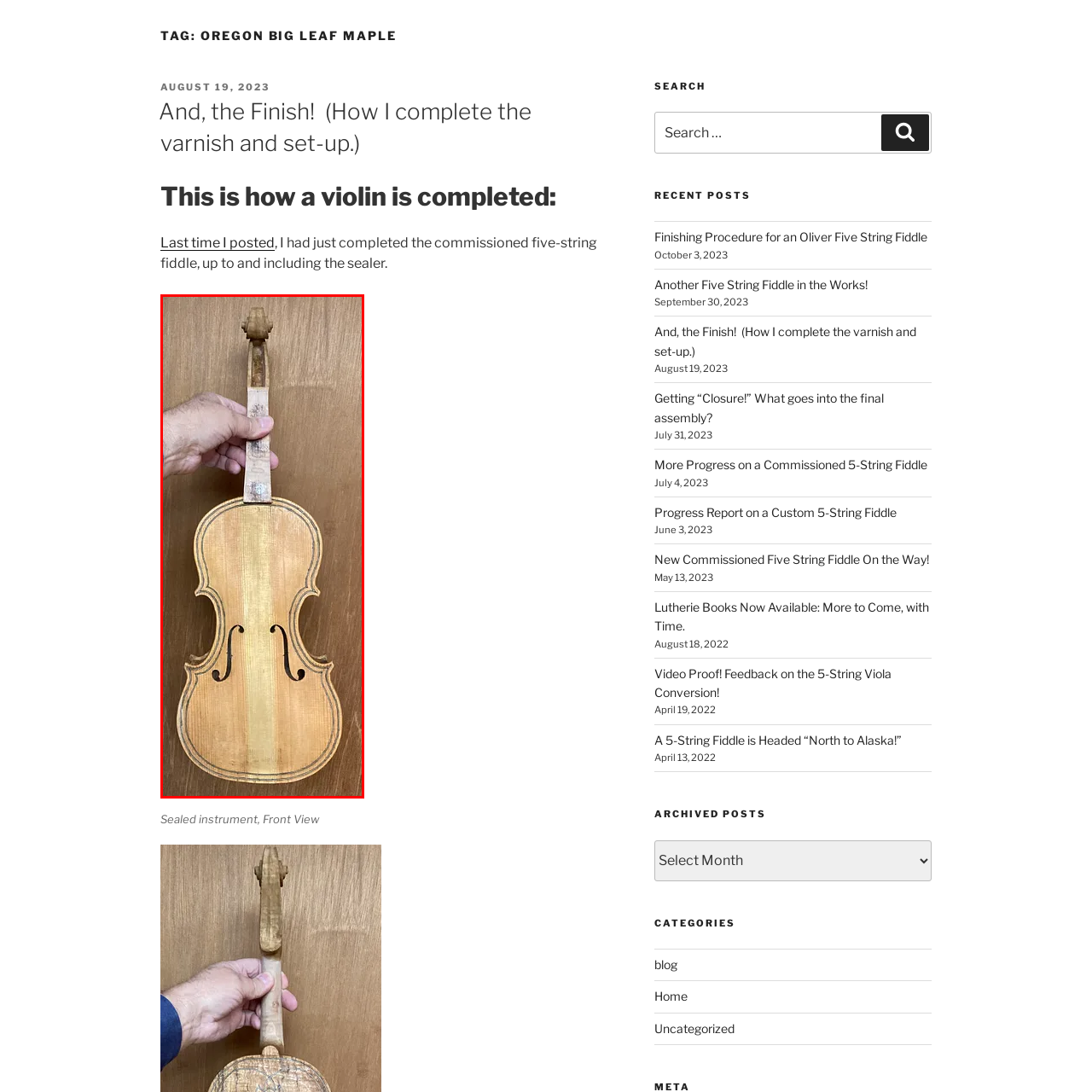Check the image highlighted by the red rectangle and provide a single word or phrase for the question:
What is the purpose of the f-holes on the fiddle?

To resonate sound